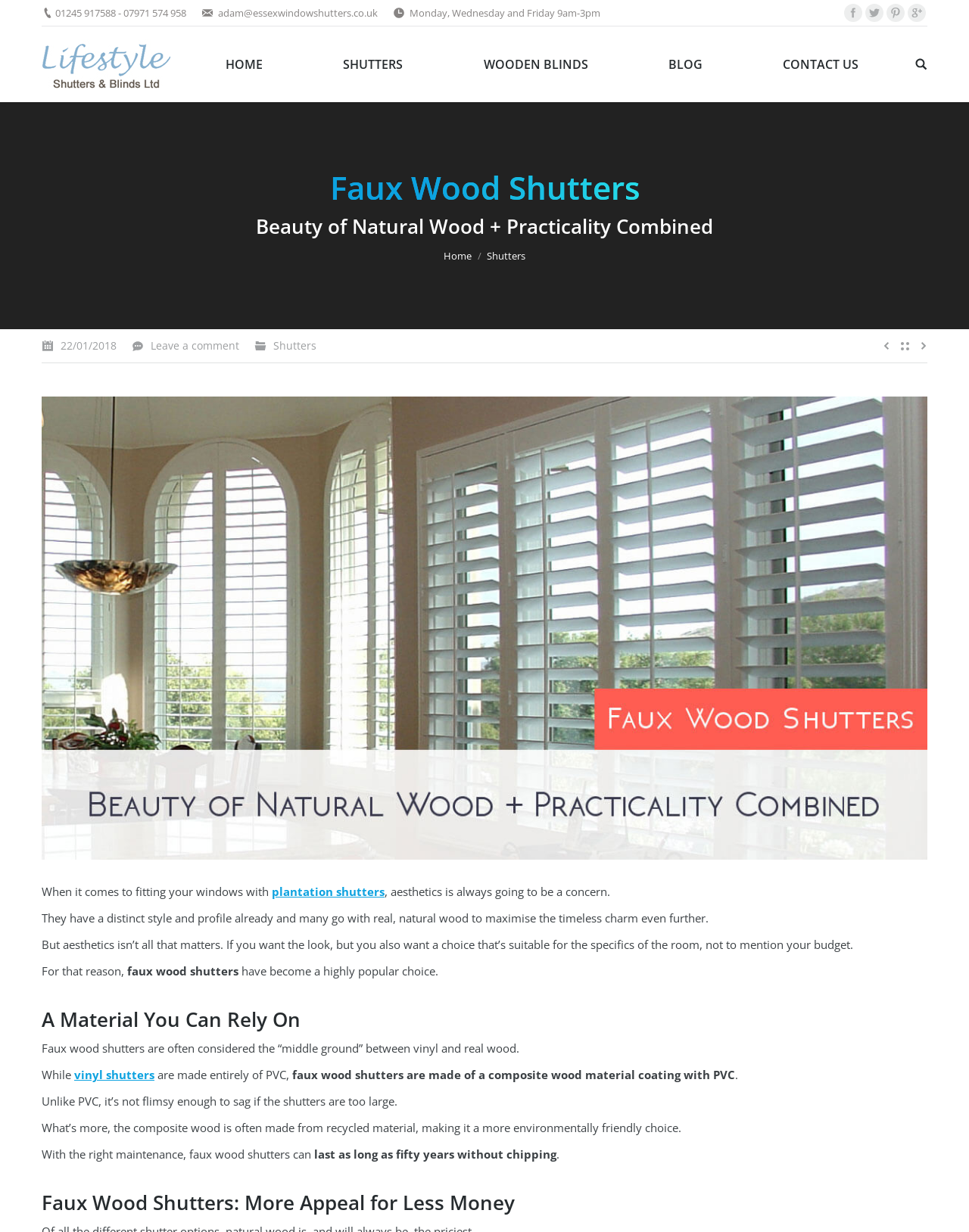Locate the UI element described by Leave a comment in the provided webpage screenshot. Return the bounding box coordinates in the format (top-left x, top-left y, bottom-right x, bottom-right y), ensuring all values are between 0 and 1.

[0.136, 0.273, 0.247, 0.288]